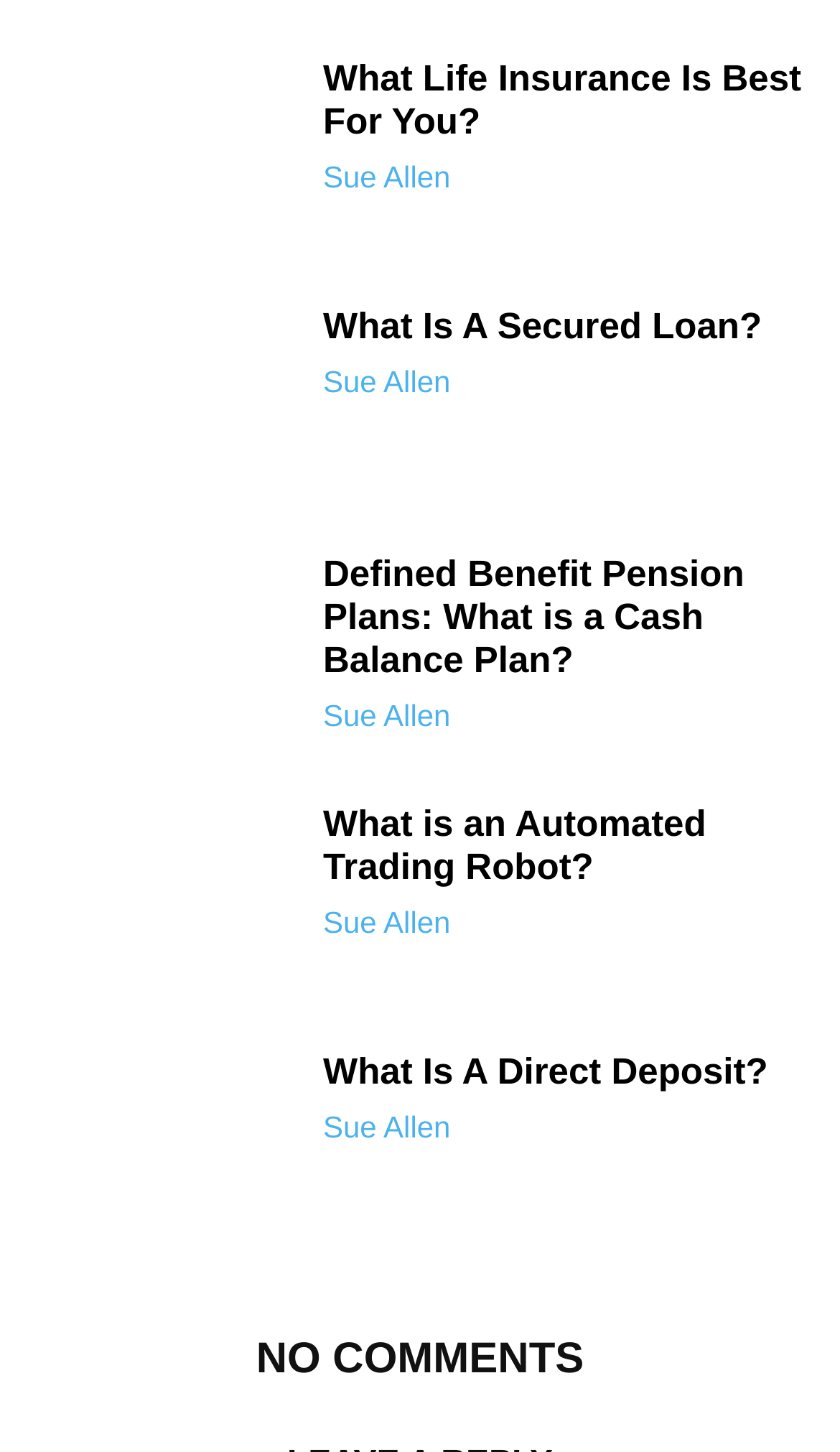Find and indicate the bounding box coordinates of the region you should select to follow the given instruction: "Visit the blog portal".

None